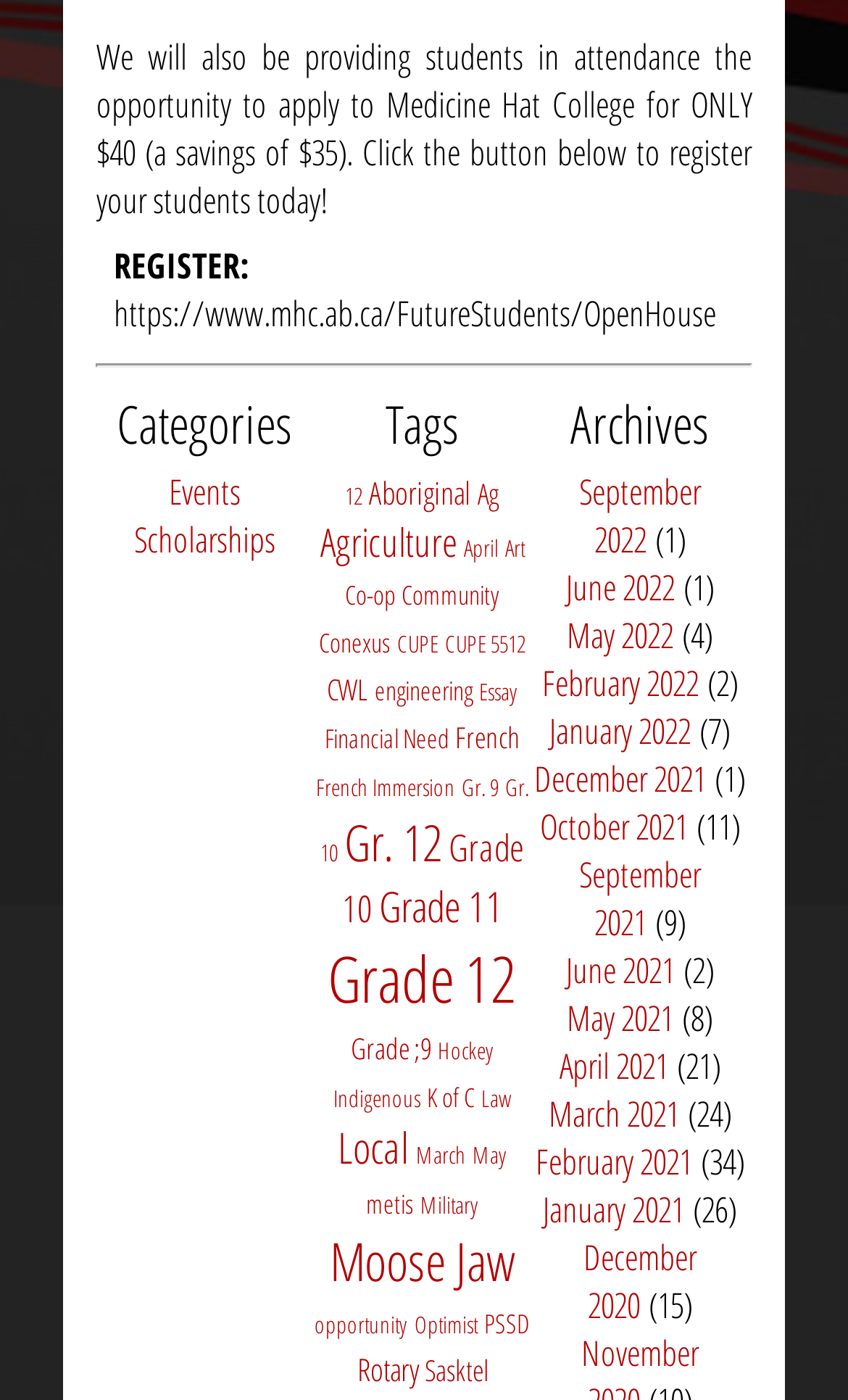Identify the bounding box for the UI element described as: "September 2022". Ensure the coordinates are four float numbers between 0 and 1, formatted as [left, top, right, bottom].

[0.683, 0.335, 0.826, 0.403]